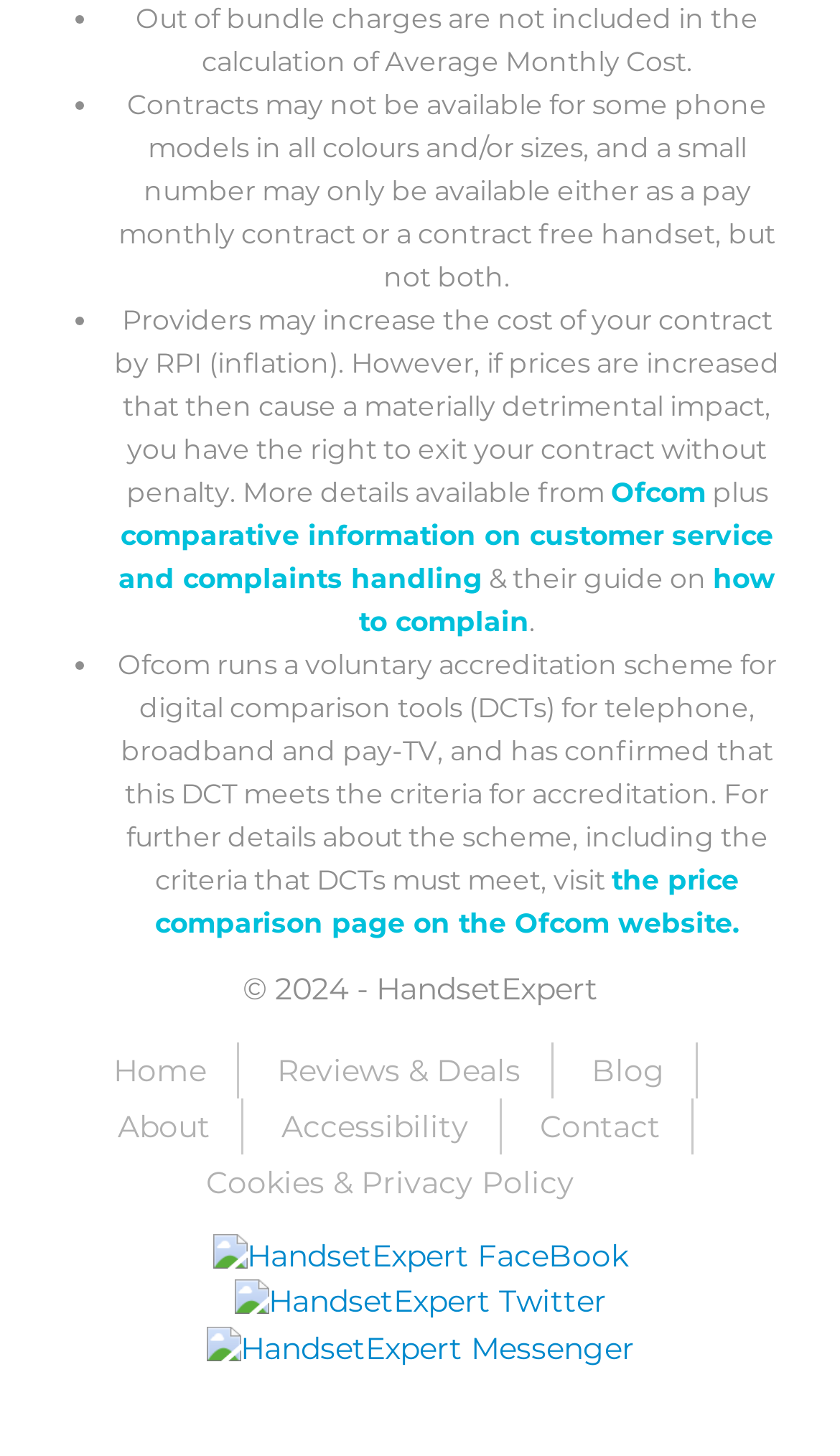Pinpoint the bounding box coordinates for the area that should be clicked to perform the following instruction: "go to Home page".

[0.135, 0.783, 0.245, 0.81]